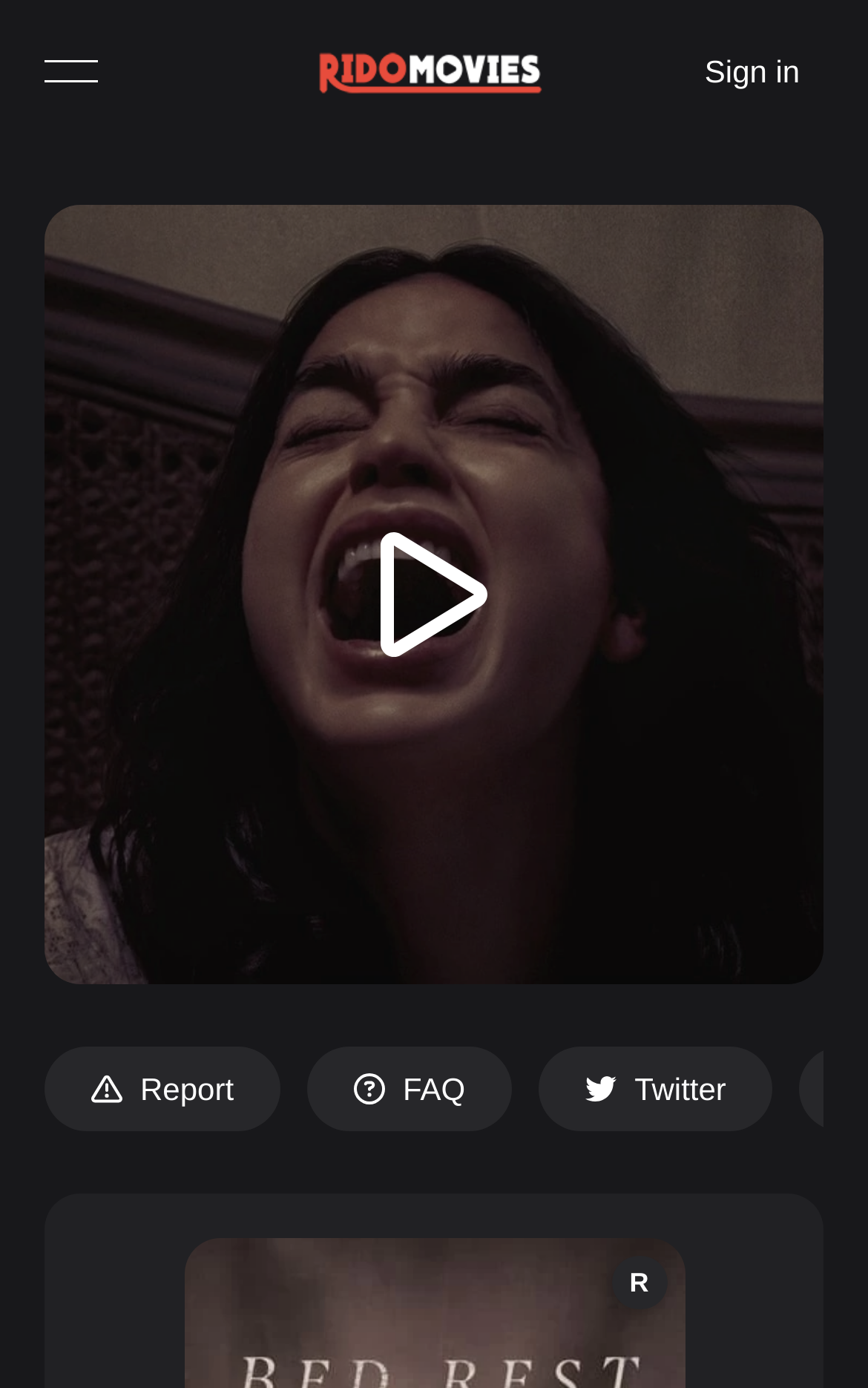Using the description: "Sign in", identify the bounding box of the corresponding UI element in the screenshot.

[0.744, 0.019, 0.949, 0.083]